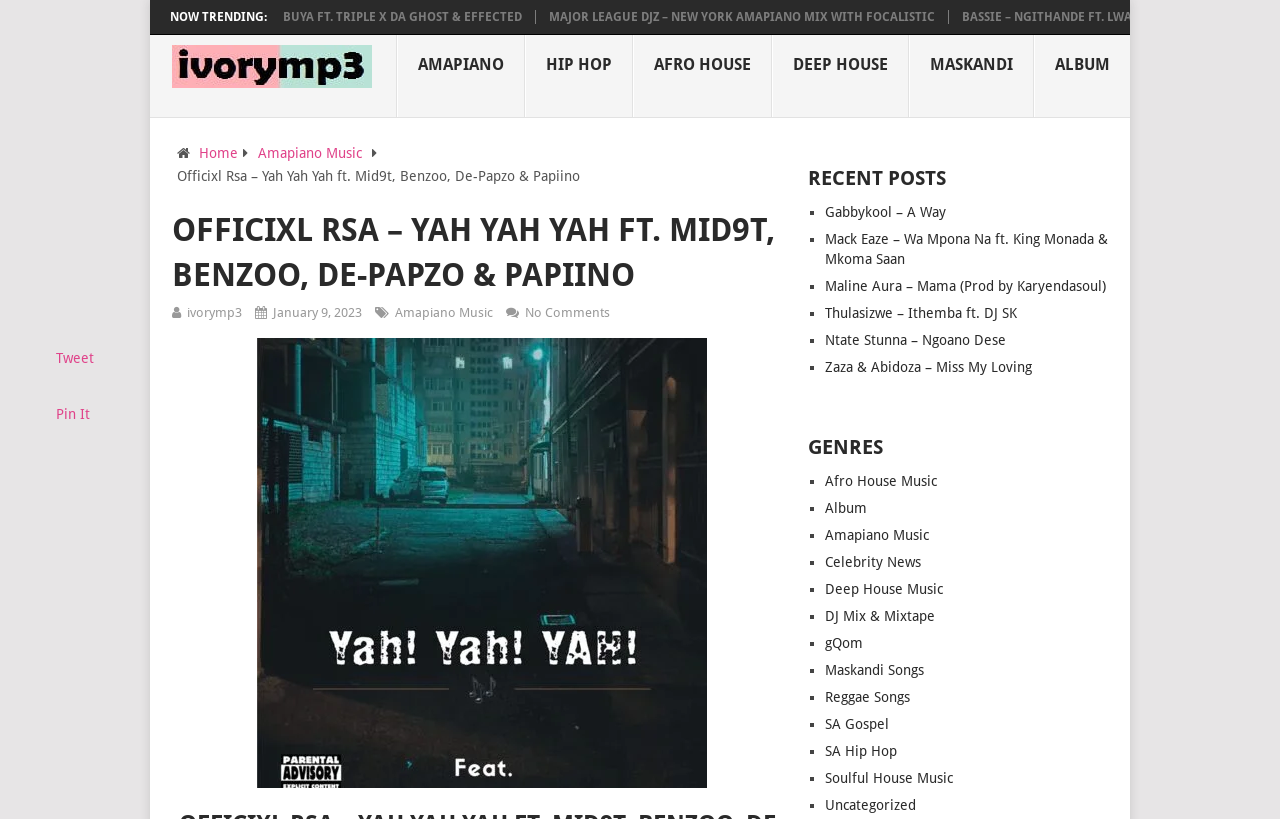What is the name of the song being featured?
Please respond to the question with a detailed and thorough explanation.

I found the answer by looking at the heading element with the text 'OFFICIXL RSA – YAH YAH YAH FT. MID9T, BENZOO, DE-PAPZO & PAPIINO' which is a prominent element on the webpage, indicating that it is the main content being featured.